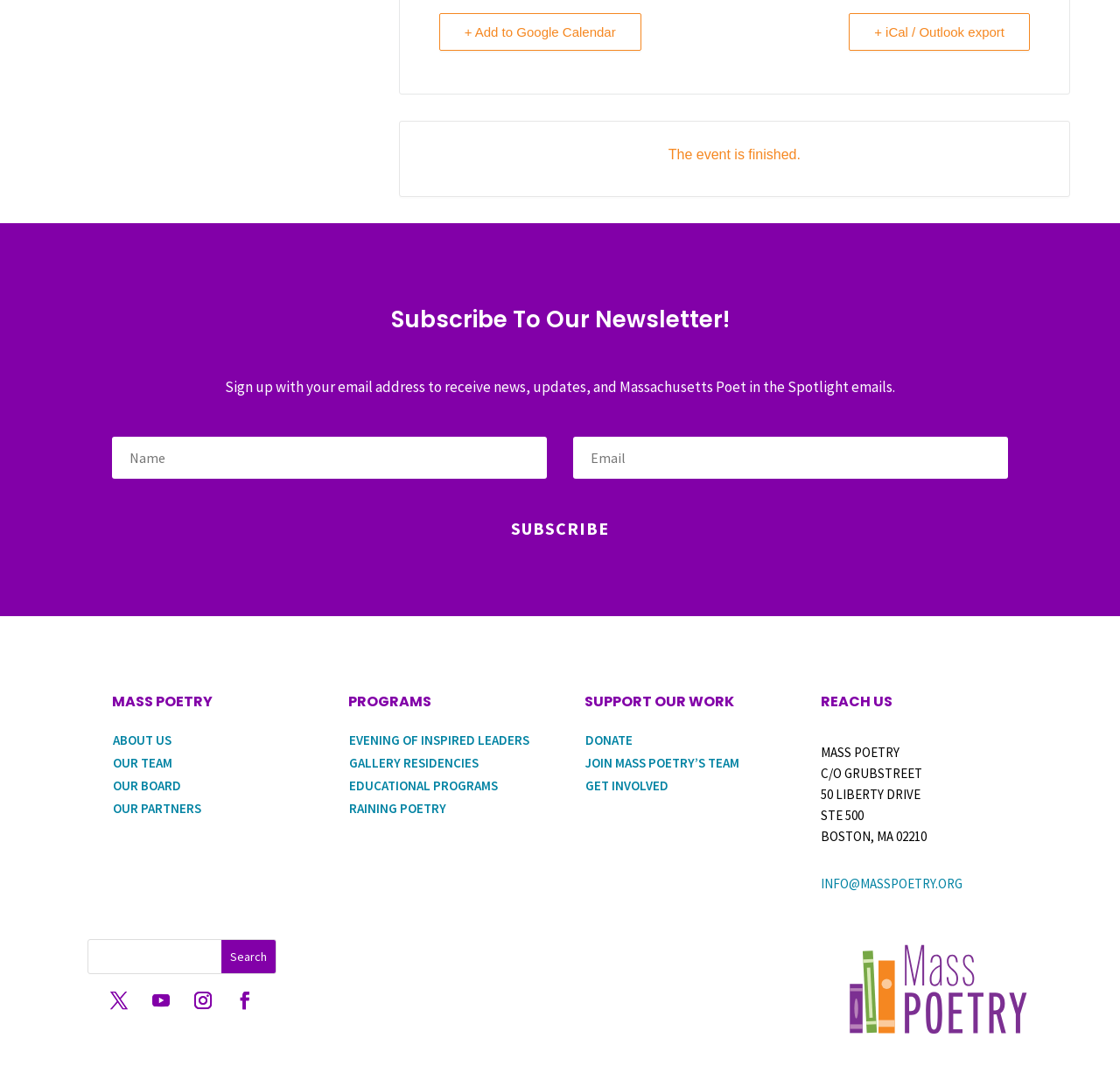Determine the bounding box coordinates for the element that should be clicked to follow this instruction: "Visit the About Us page". The coordinates should be given as four float numbers between 0 and 1, in the format [left, top, right, bottom].

[0.101, 0.681, 0.153, 0.697]